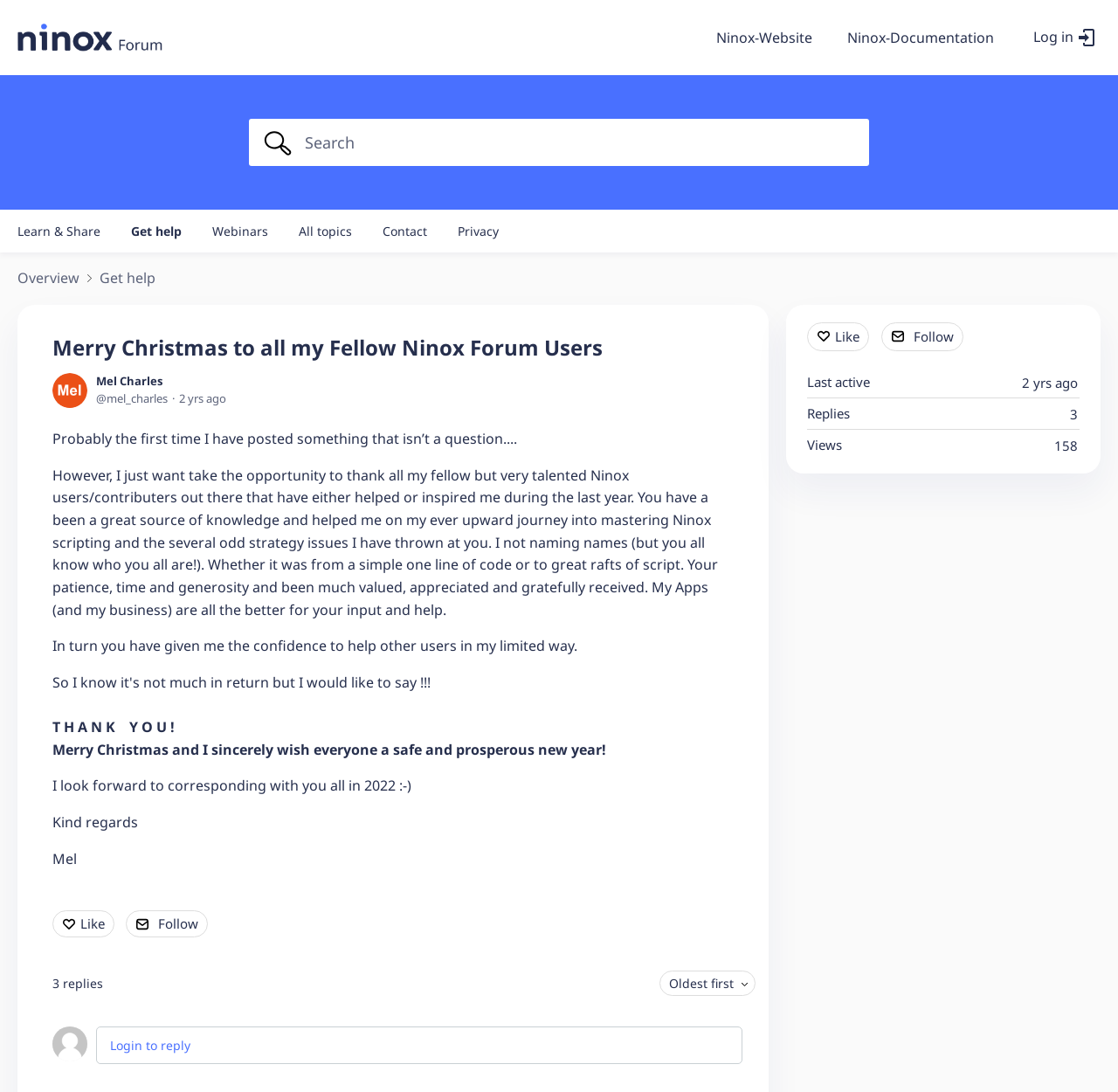Give a one-word or short phrase answer to this question: 
What is the topic of the post?

Thanking fellow users